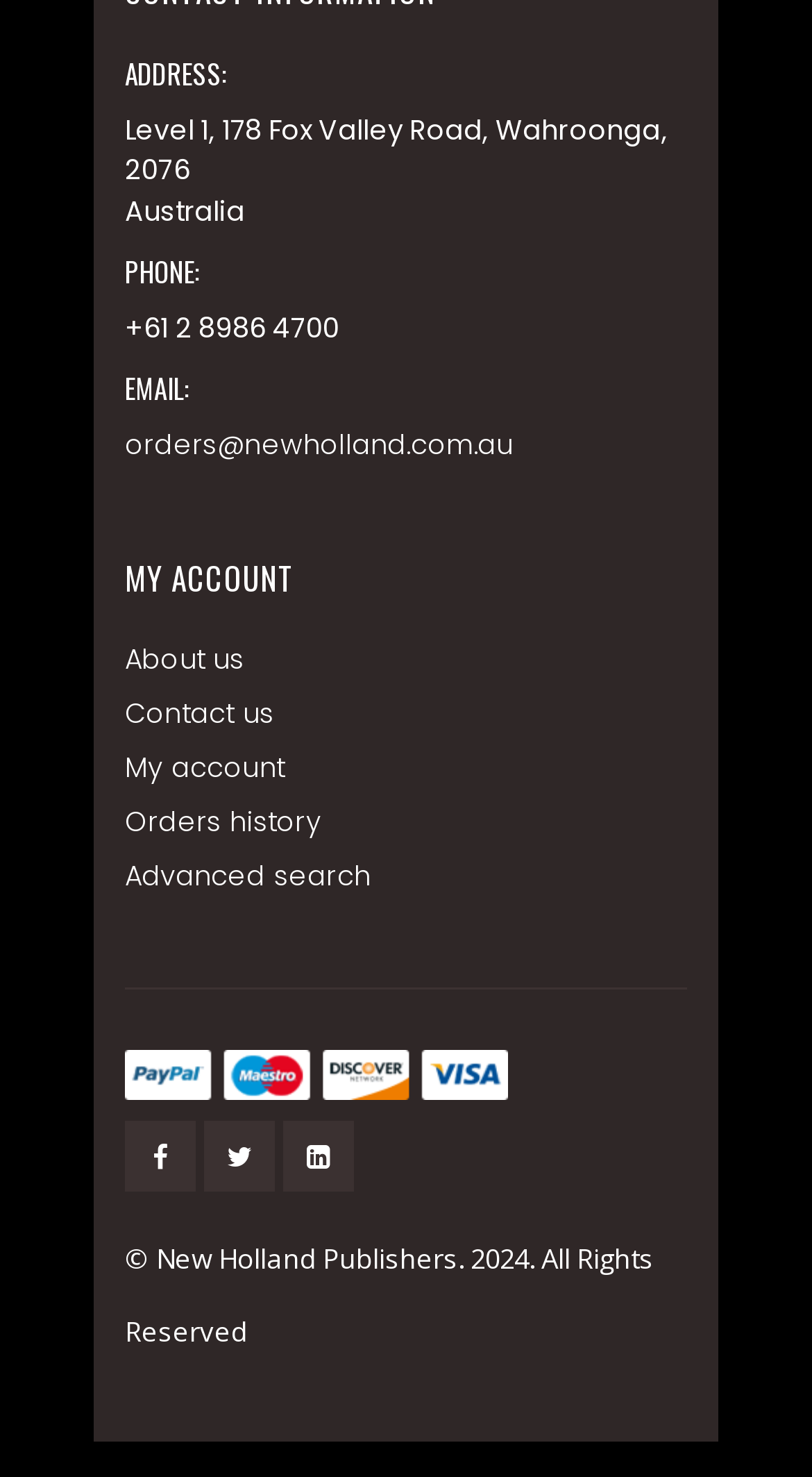Please reply to the following question using a single word or phrase: 
What are the social media platforms linked on the webpage?

Facebook, Twitter, Linkedin